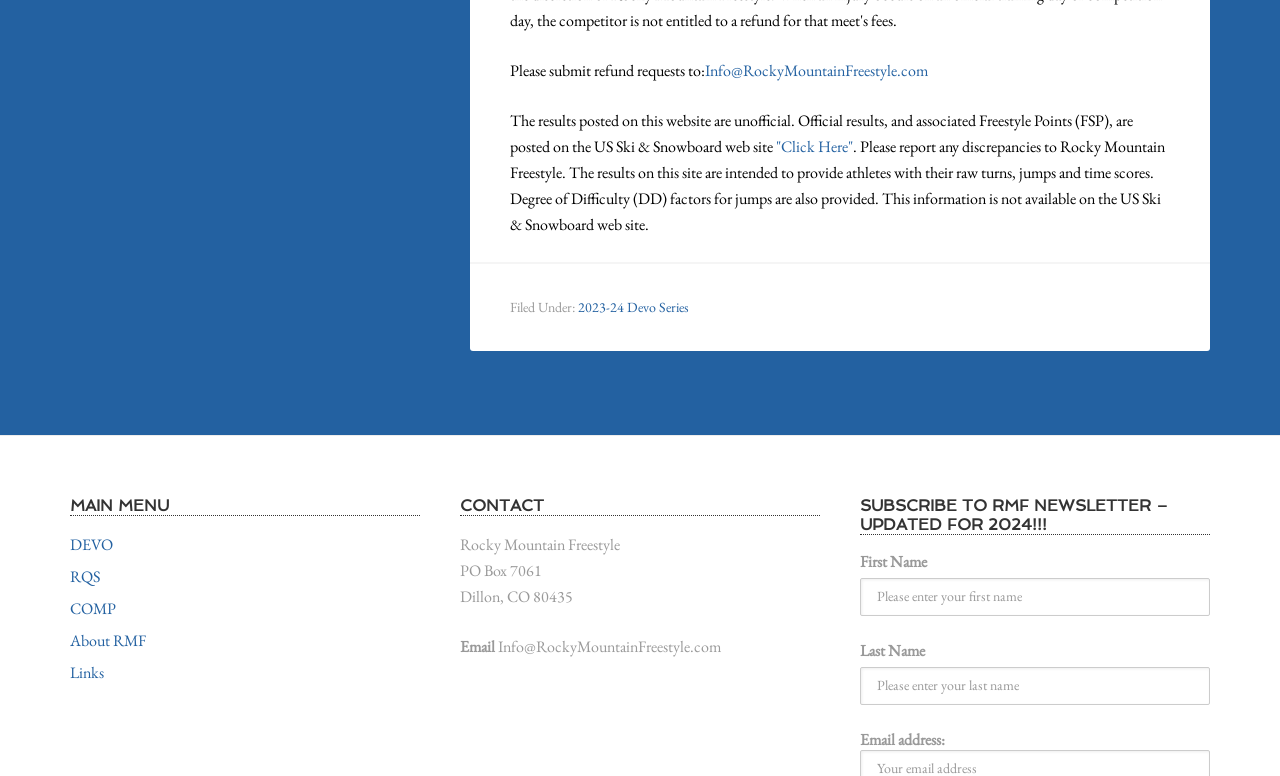Locate the bounding box coordinates of the element you need to click to accomplish the task described by this instruction: "Click the link to contact via email".

[0.551, 0.077, 0.725, 0.104]